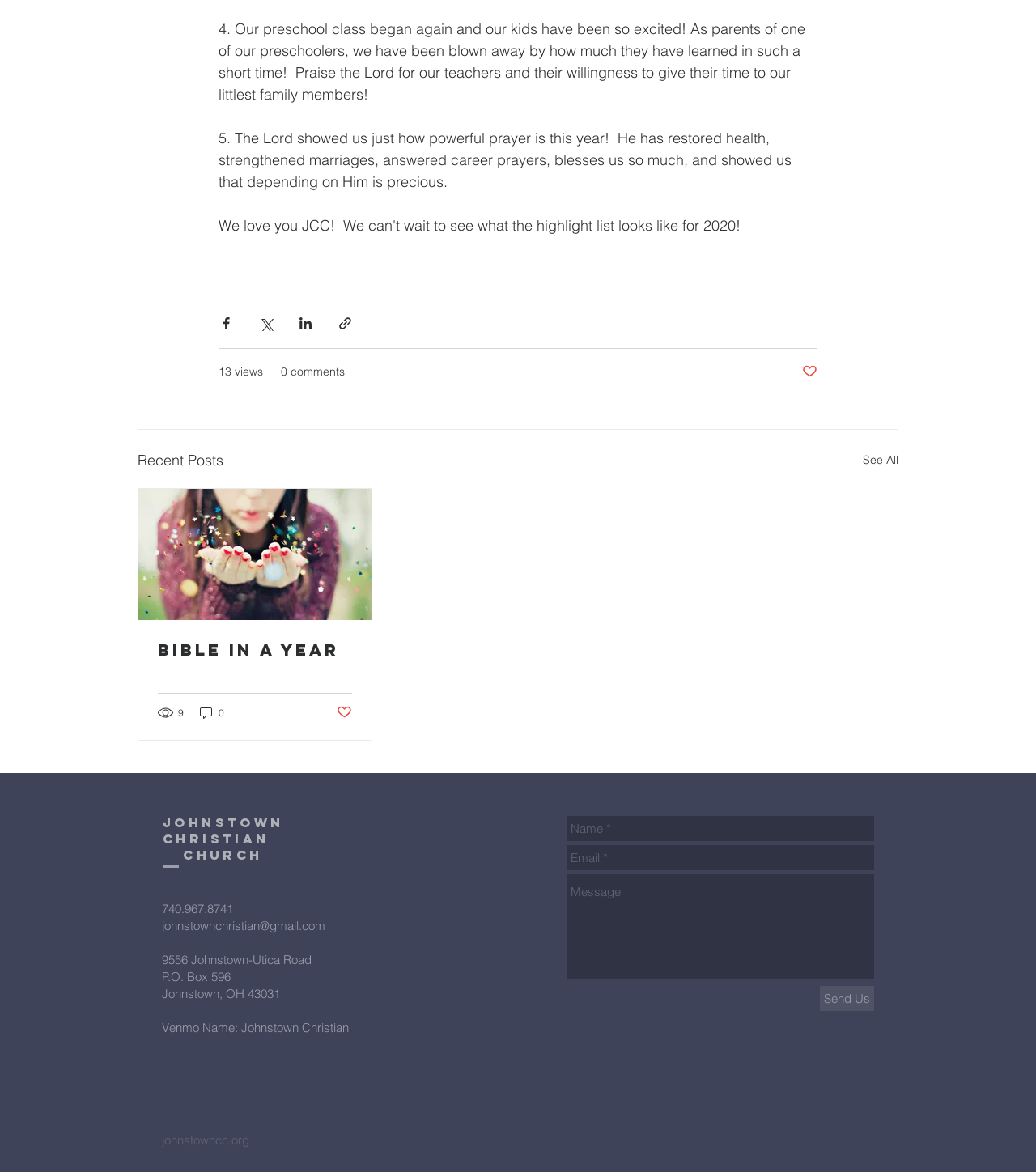What is the email address of the church?
Provide a well-explained and detailed answer to the question.

The email address of the church can be found in the contact information section of the webpage, where it is written as 'johnstownchristian@gmail.com'.